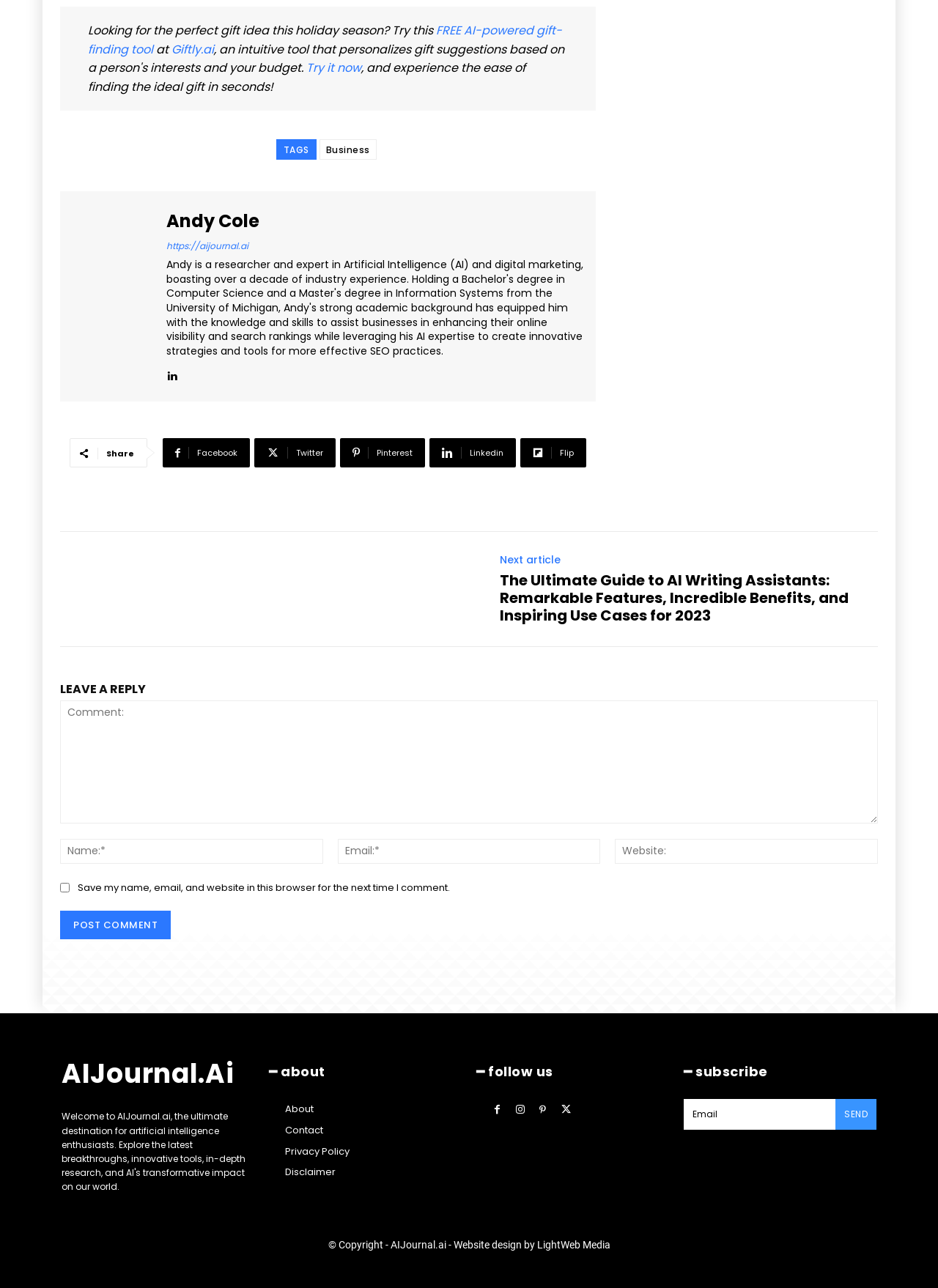Find the bounding box coordinates of the element I should click to carry out the following instruction: "Follow on Facebook".

[0.173, 0.34, 0.266, 0.363]